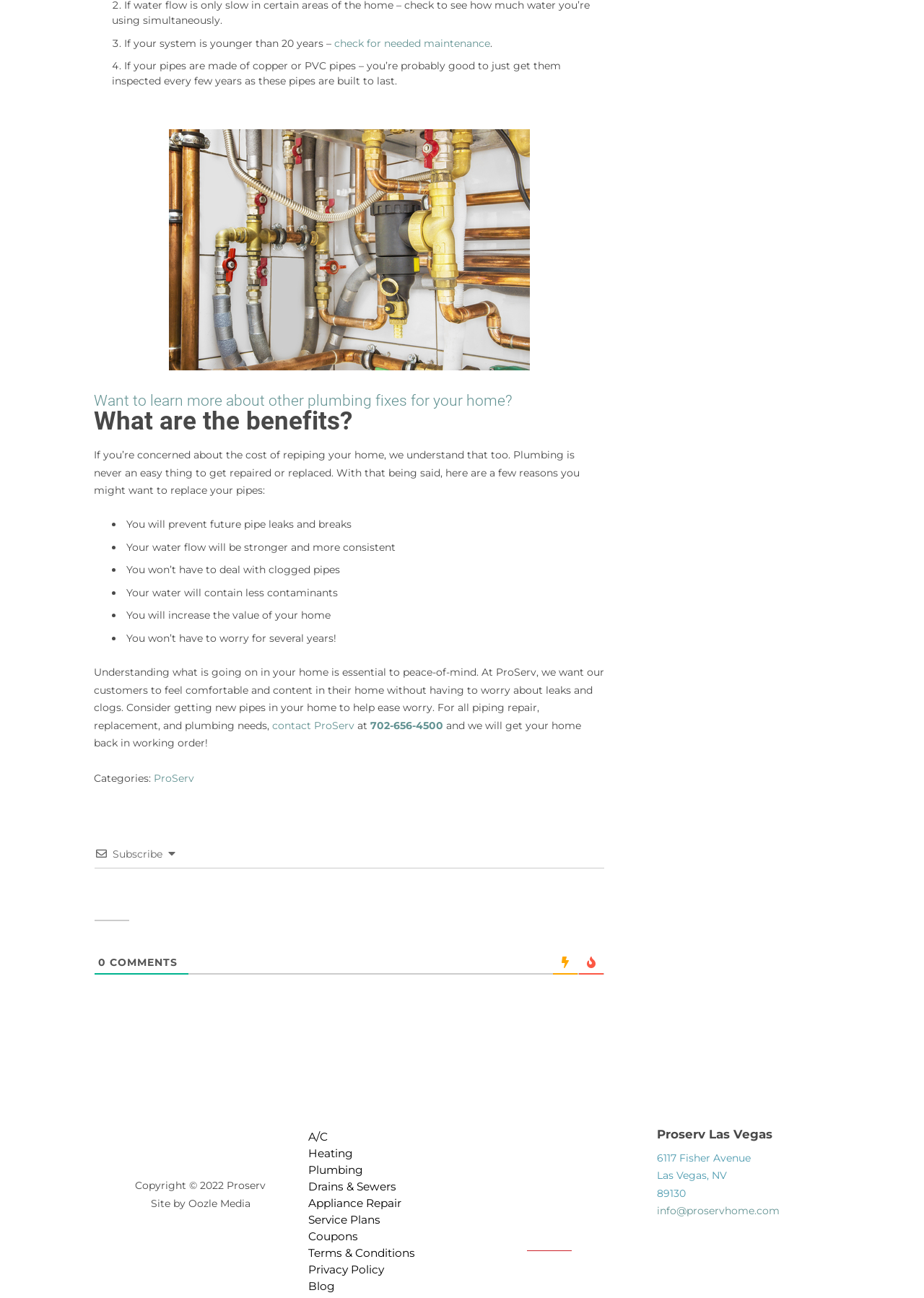Could you find the bounding box coordinates of the clickable area to complete this instruction: "contact ProServ"?

[0.295, 0.554, 0.384, 0.564]